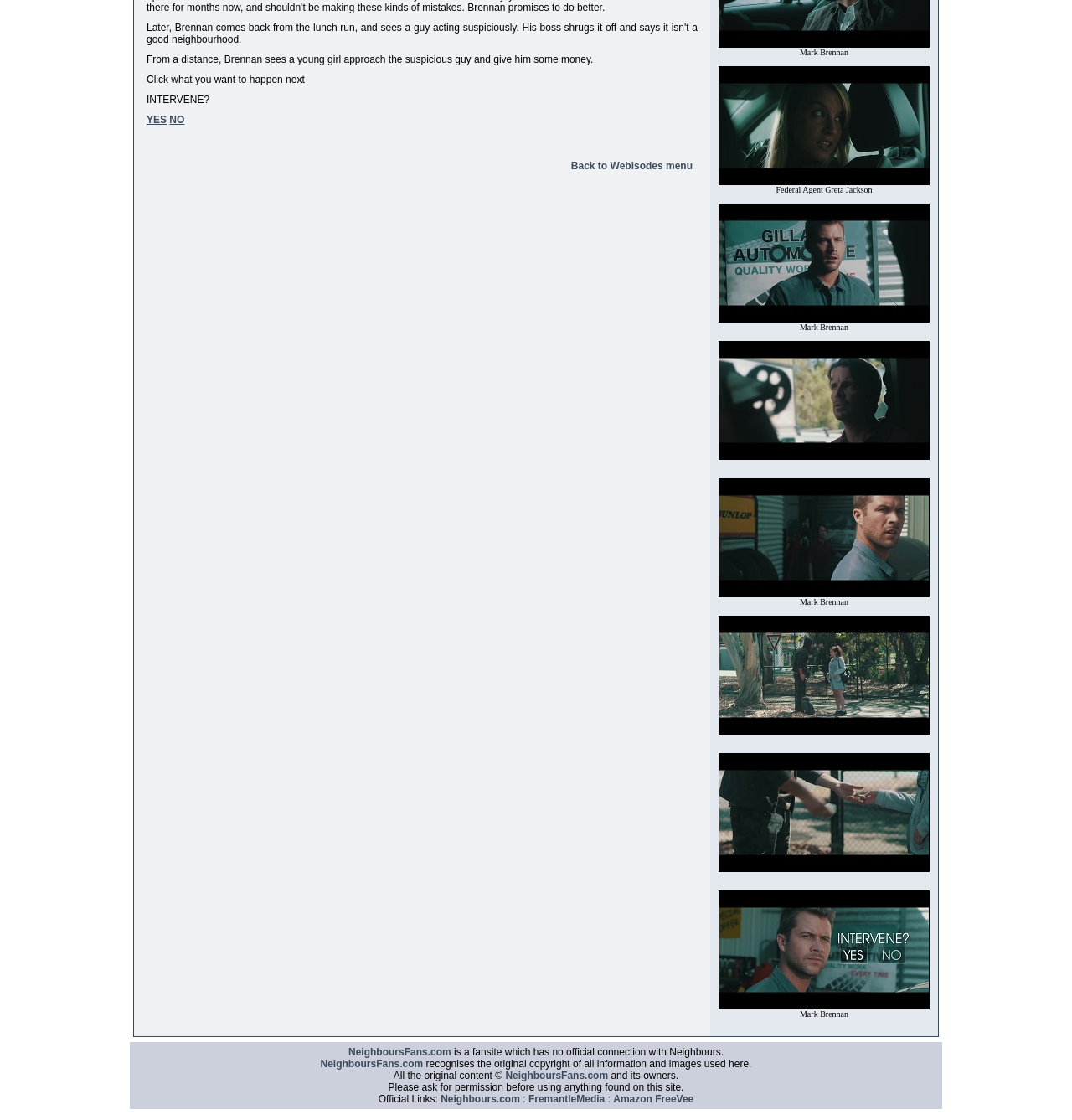Find the bounding box coordinates for the HTML element described in this sentence: "NeighboursFans.com". Provide the coordinates as four float numbers between 0 and 1, in the format [left, top, right, bottom].

[0.299, 0.945, 0.395, 0.955]